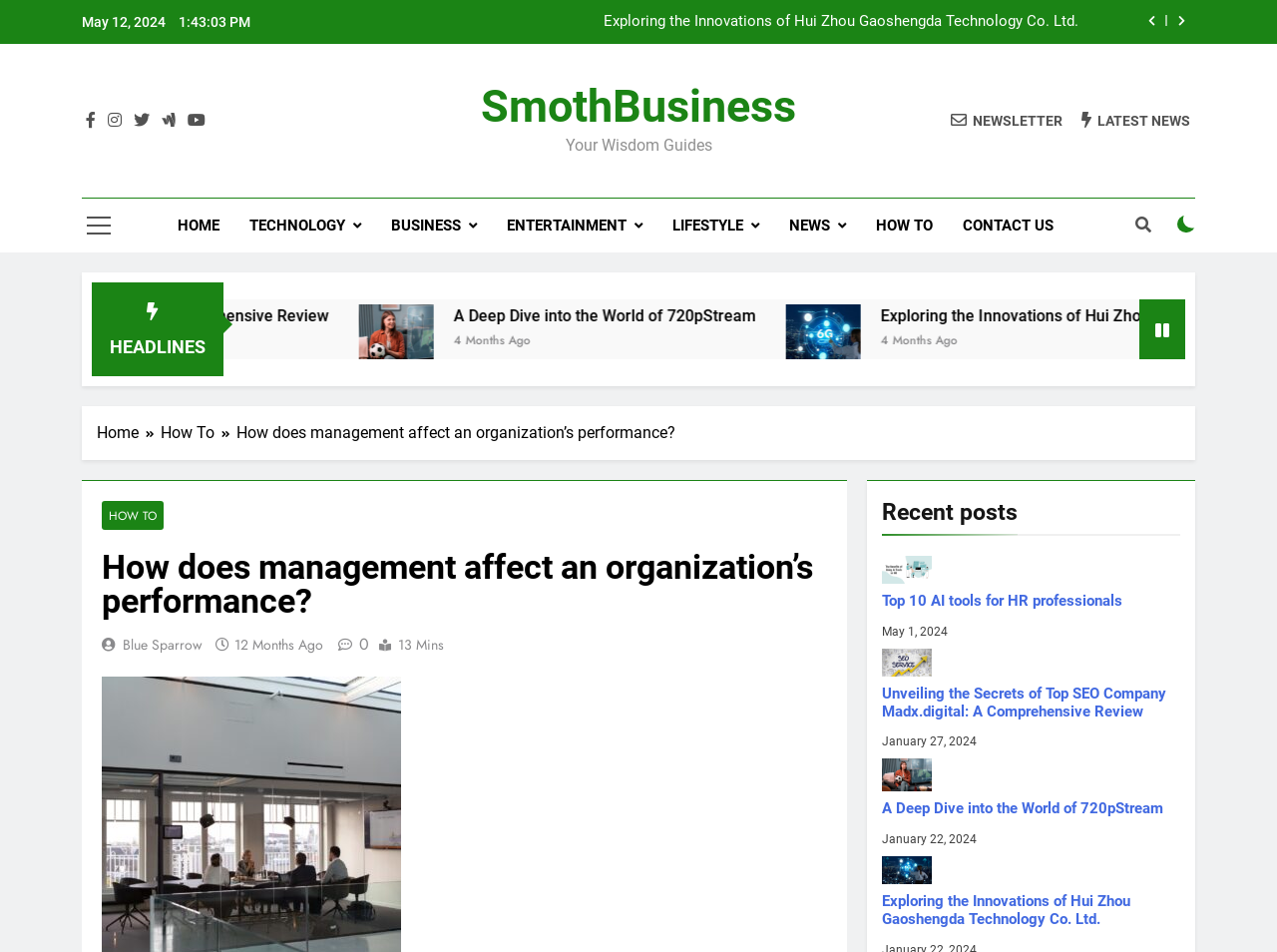Please find the bounding box coordinates of the section that needs to be clicked to achieve this instruction: "Check the NEWSLETTER".

[0.745, 0.116, 0.832, 0.136]